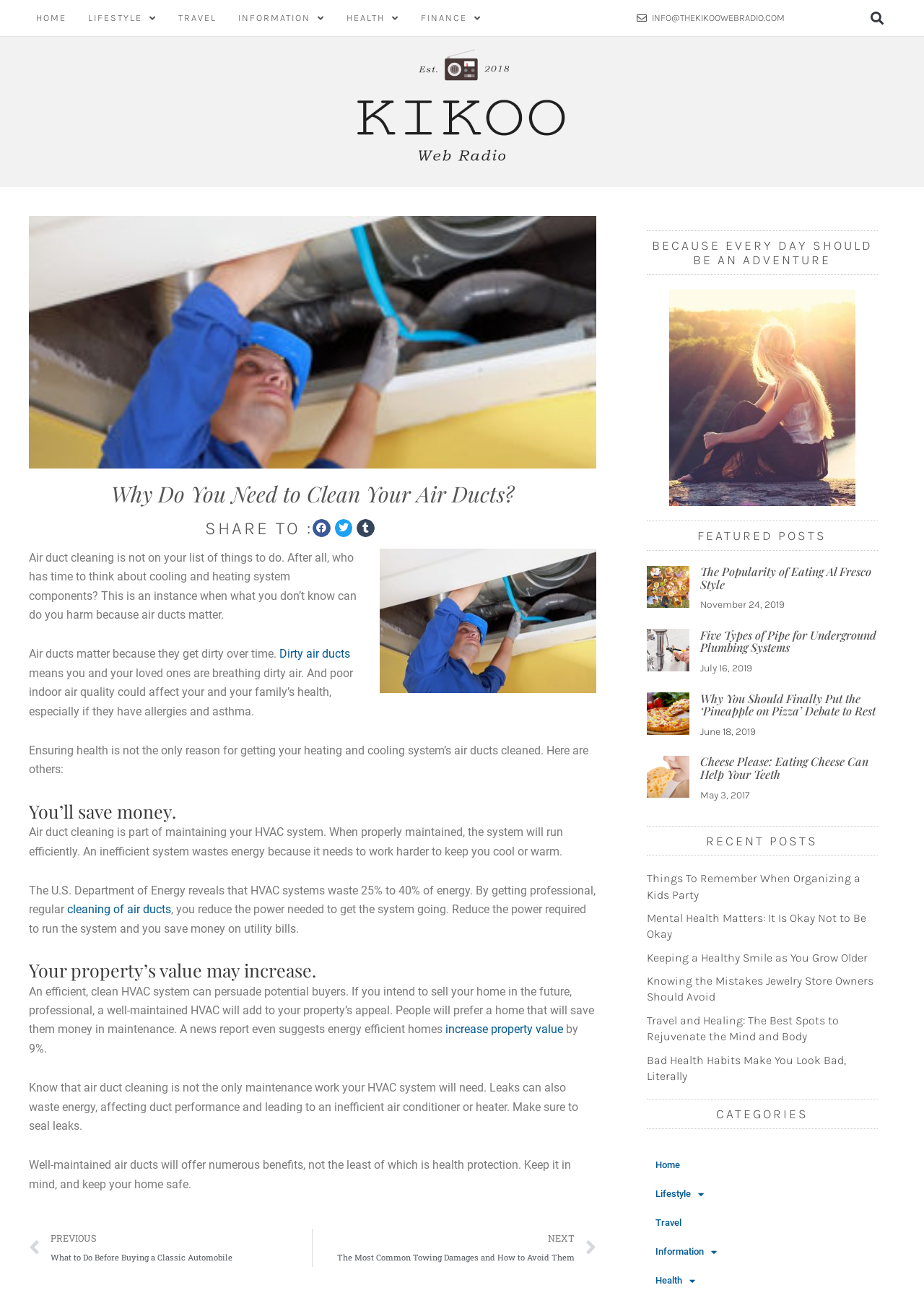What is the benefit of air duct cleaning mentioned in the article?
Please craft a detailed and exhaustive response to the question.

According to the article, one of the benefits of air duct cleaning is that it can help save money on utility bills by reducing the power needed to run the HVAC system.